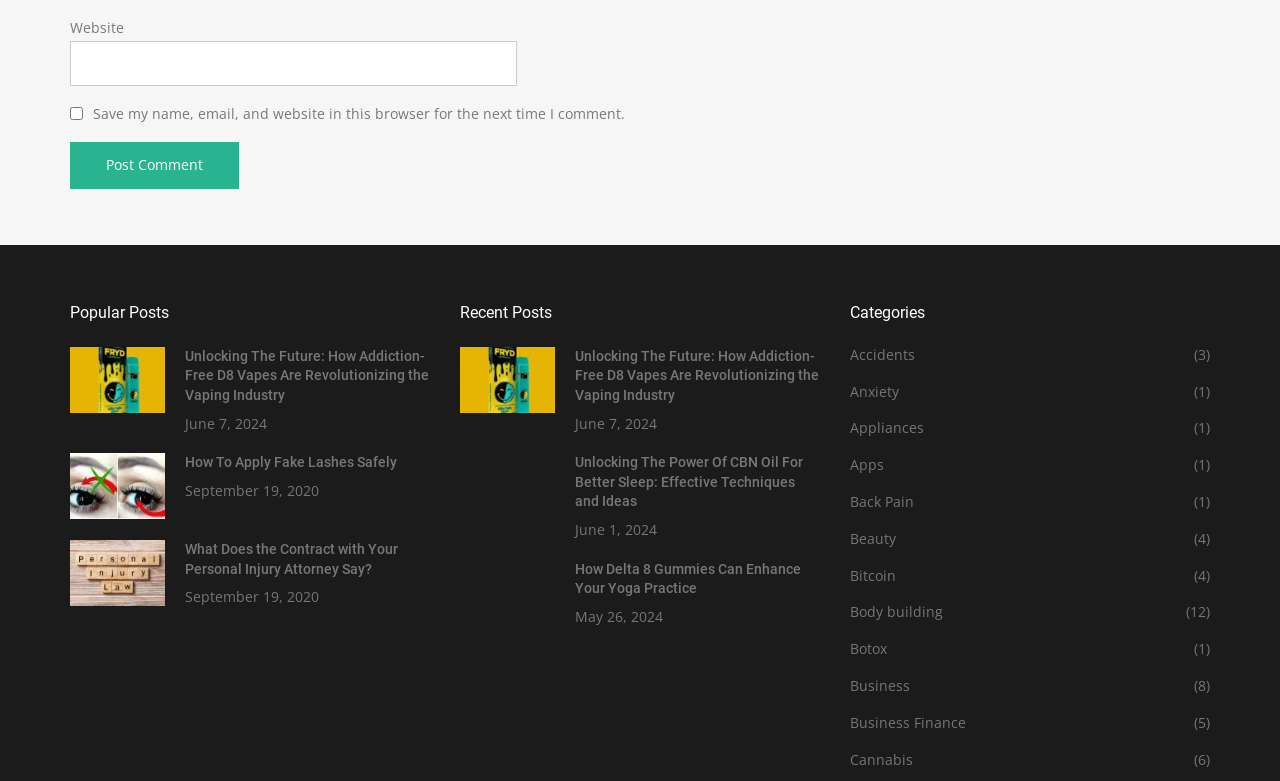Determine the bounding box for the described UI element: "Business Finance".

[0.664, 0.913, 0.755, 0.937]